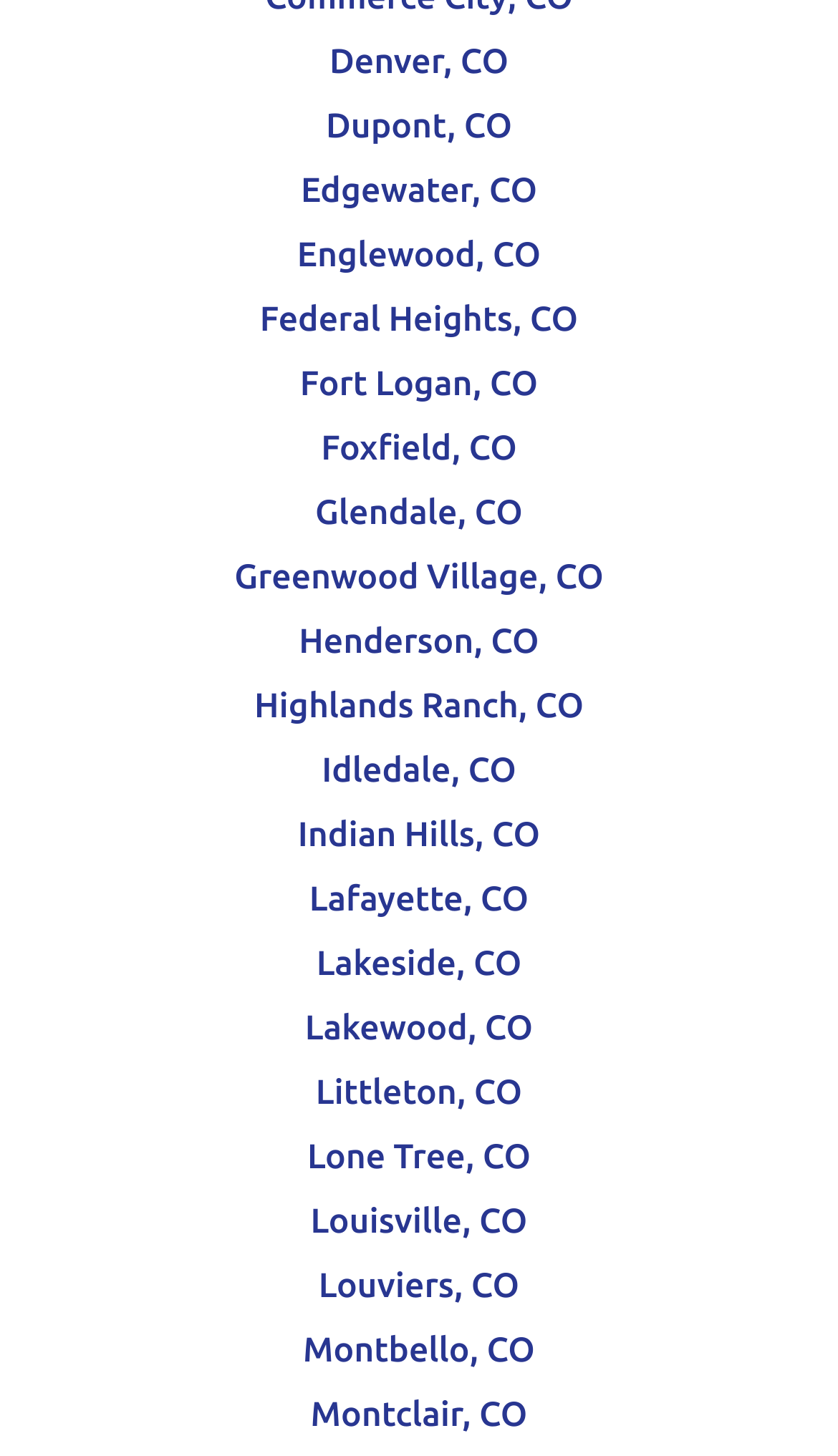Can you specify the bounding box coordinates for the region that should be clicked to fulfill this instruction: "visit Denver, CO".

[0.393, 0.03, 0.607, 0.057]